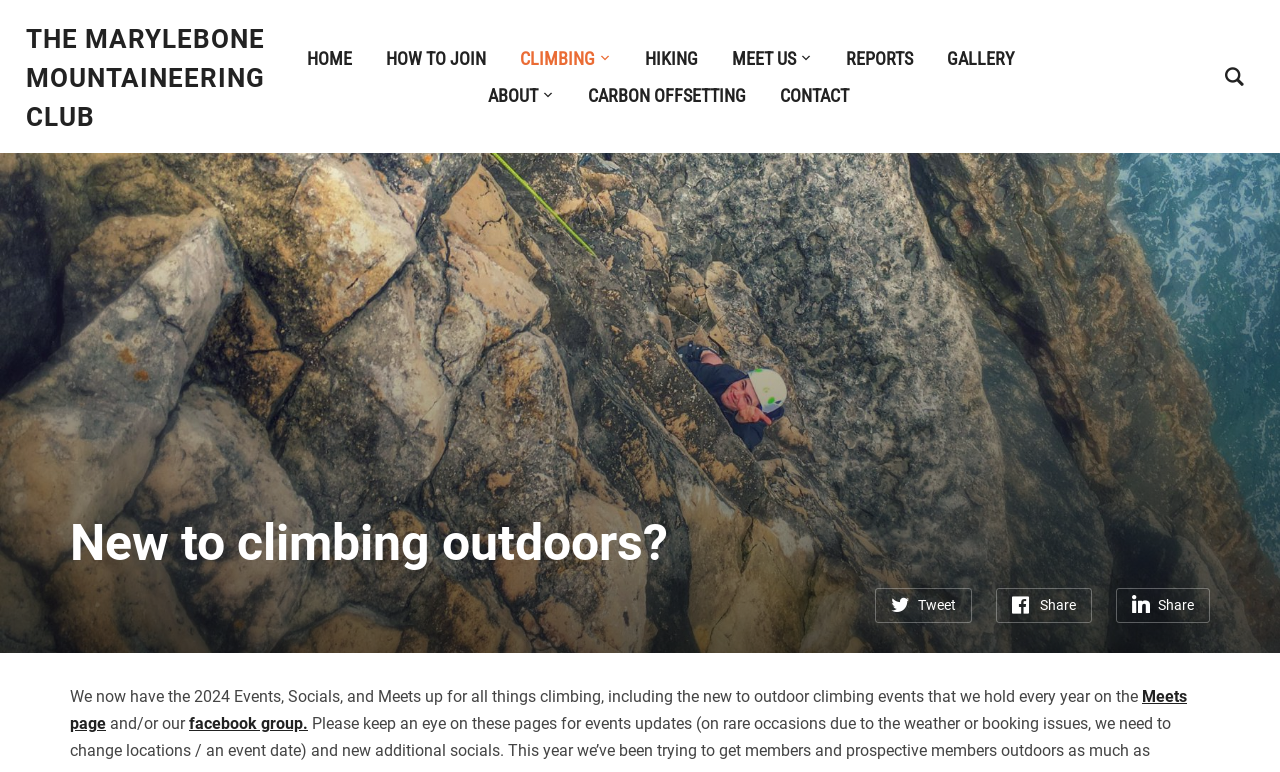What is the purpose of the 'Search' button?
Based on the image, answer the question with as much detail as possible.

The 'Search' button is located at the top right corner of the webpage, and its purpose is to allow users to search for specific content within the website. This is a common feature found on many websites, and it suggests that the website has a large amount of content that users may want to search through.